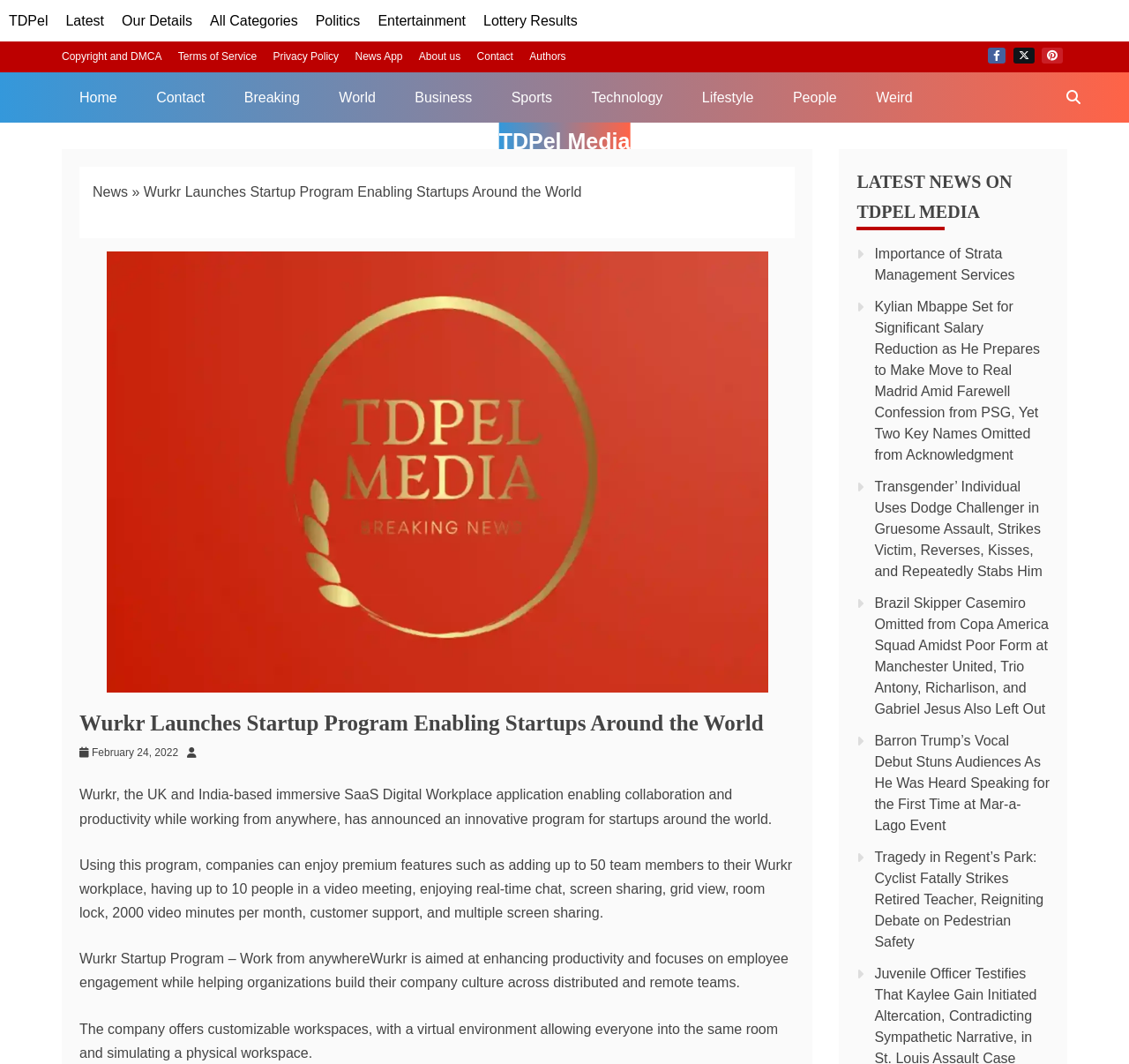Identify the bounding box coordinates of the specific part of the webpage to click to complete this instruction: "Follow TDPel Media on Facebook".

[0.875, 0.045, 0.891, 0.06]